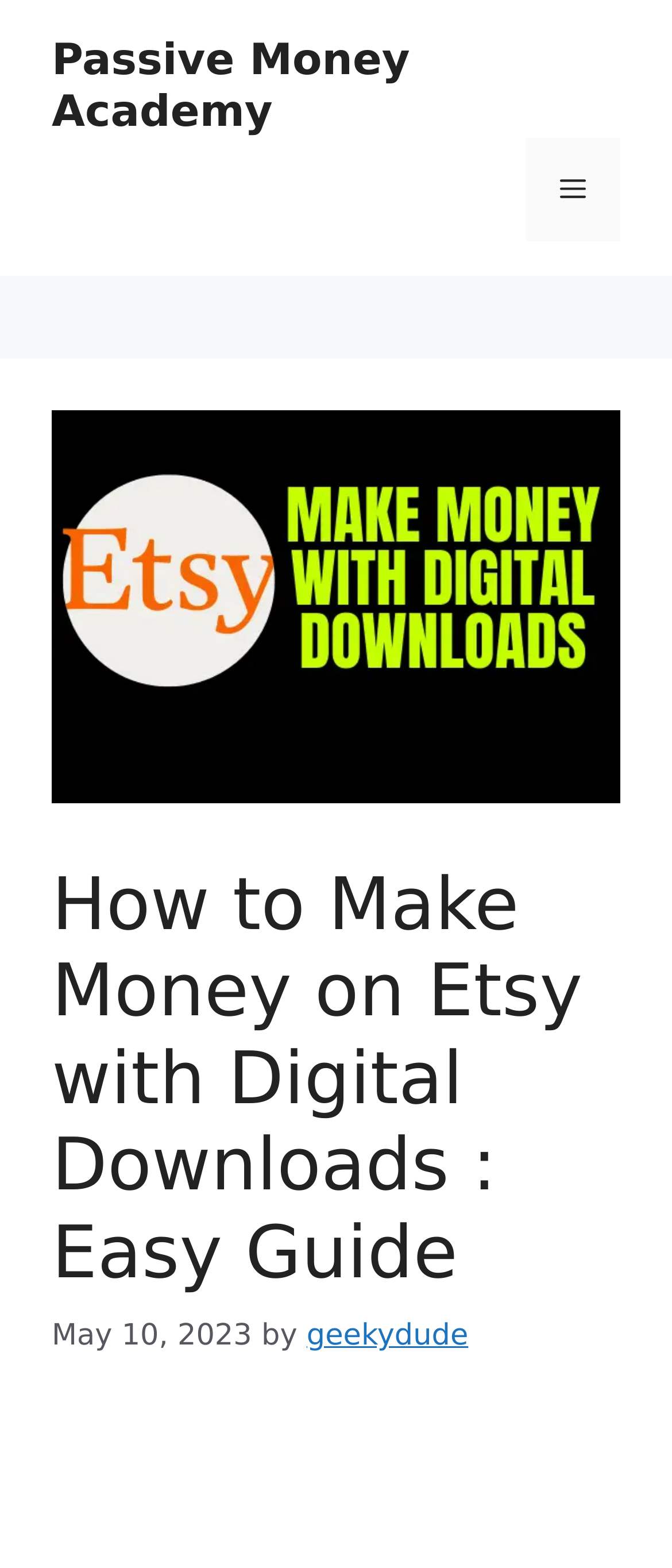Please find the bounding box for the UI component described as follows: "parent_node: Search name="s"".

None